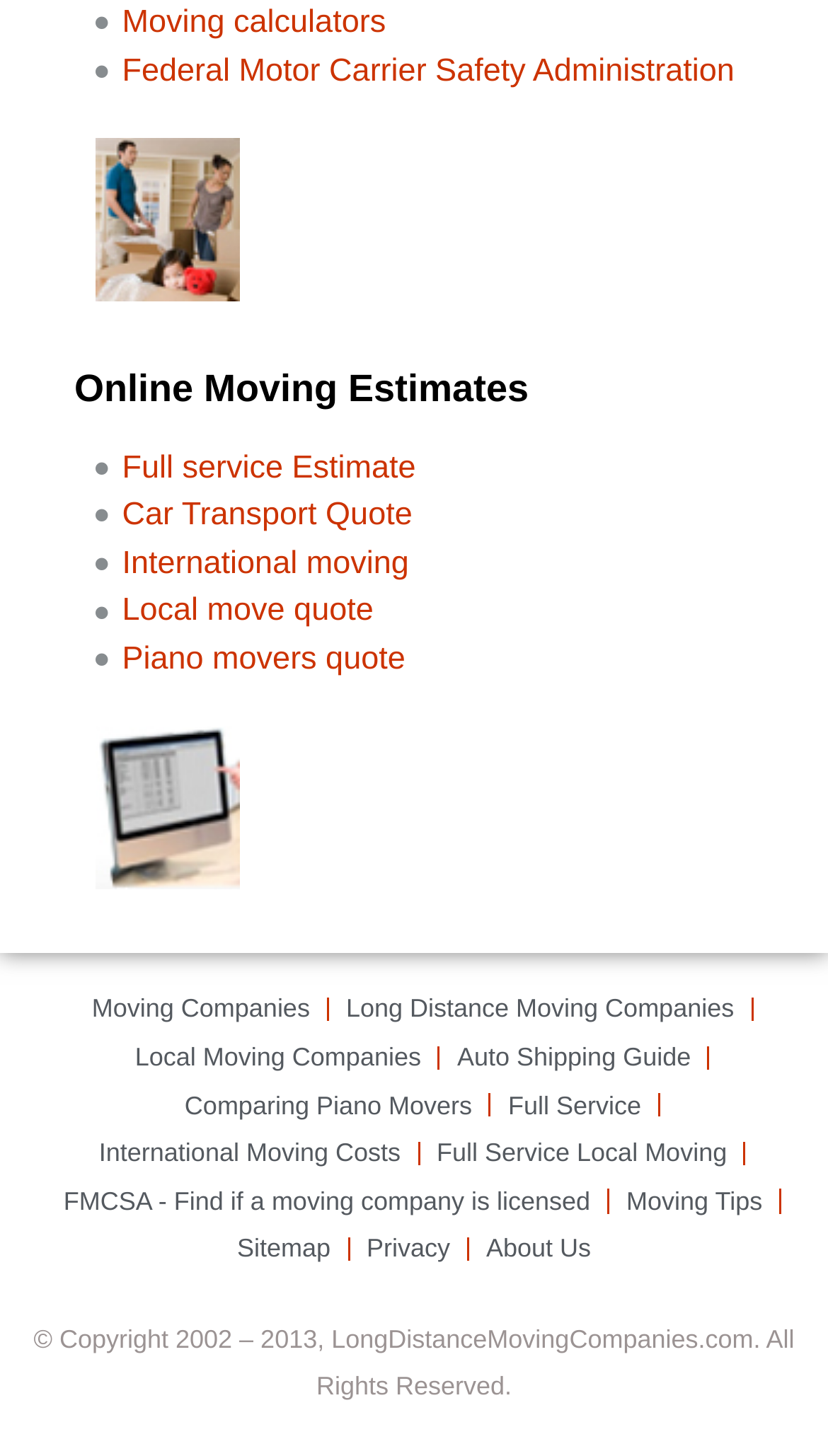Please determine the bounding box coordinates of the element to click in order to execute the following instruction: "Find a local moving company". The coordinates should be four float numbers between 0 and 1, specified as [left, top, right, bottom].

[0.163, 0.71, 0.509, 0.743]